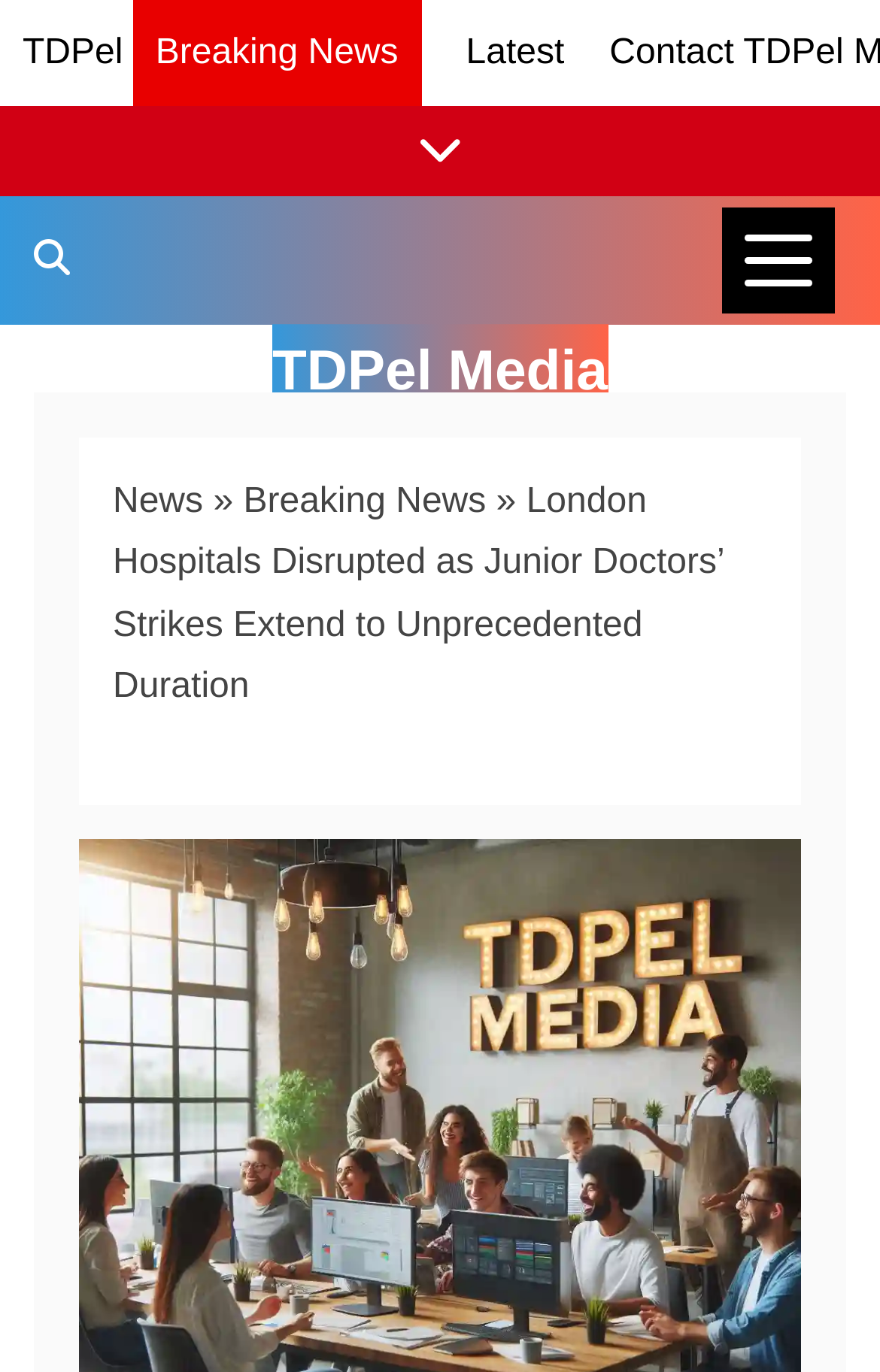Please respond to the question with a concise word or phrase:
What is the current news category?

Breaking News